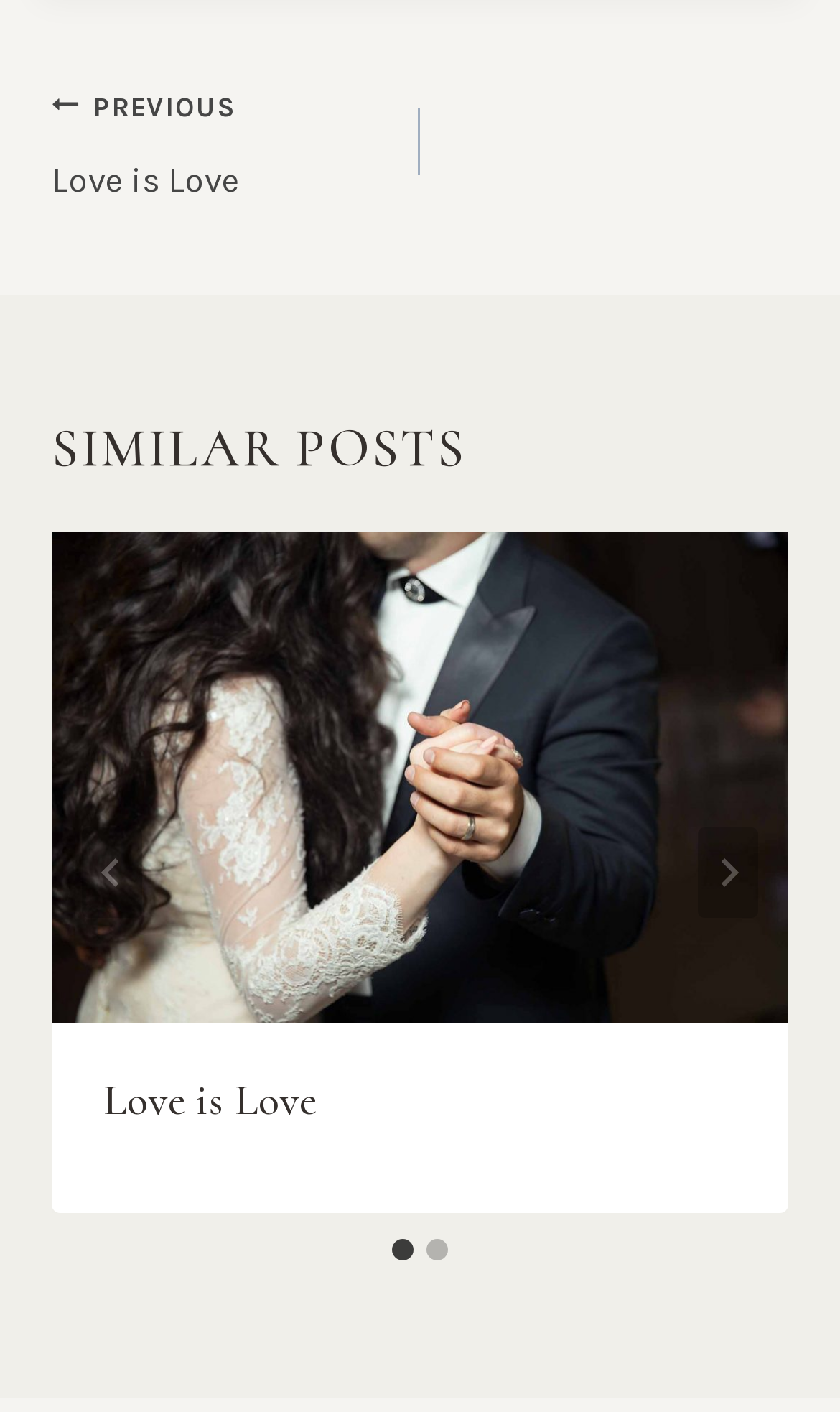How many slides are there in the post? Analyze the screenshot and reply with just one word or a short phrase.

2